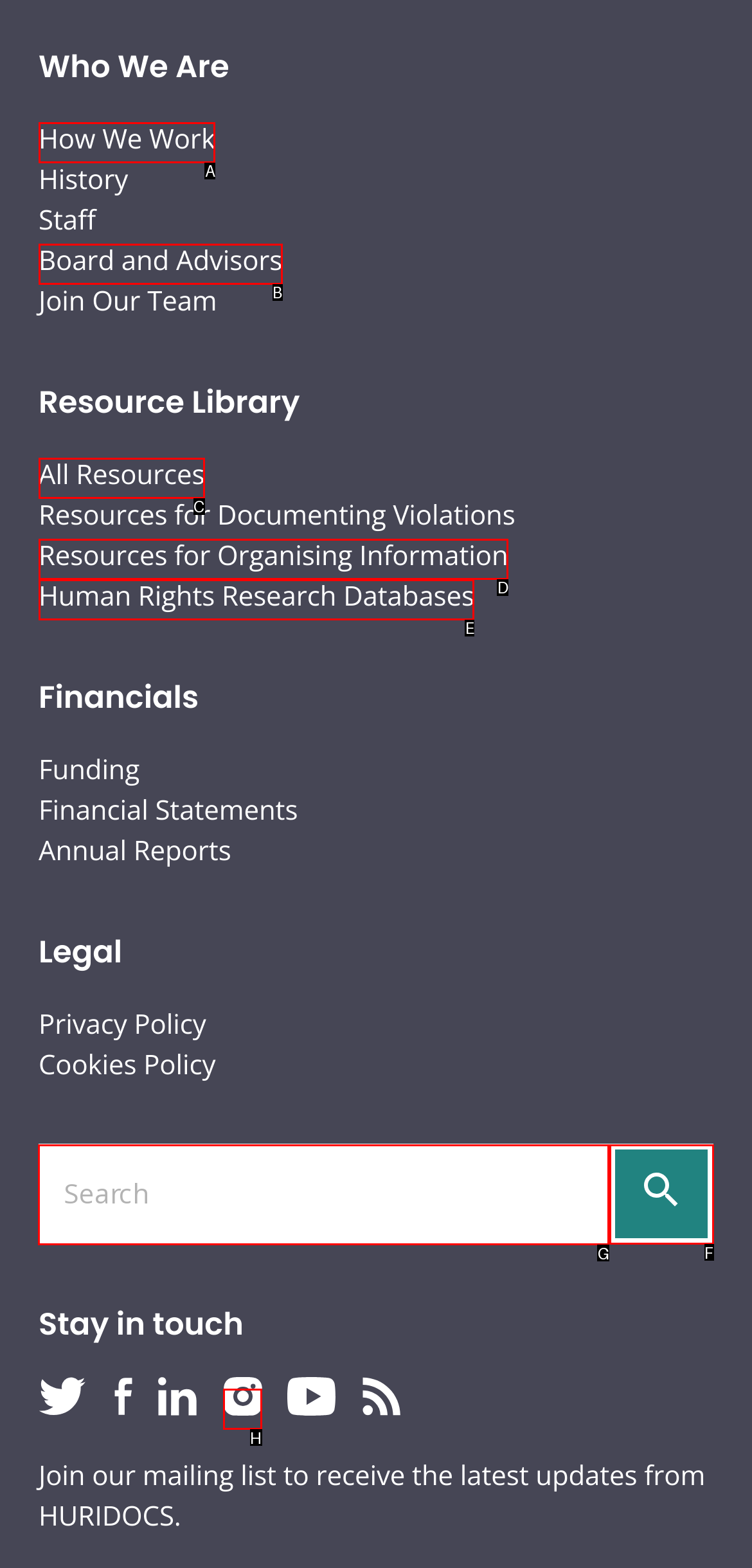Tell me which UI element to click to fulfill the given task: Toggle the table of contents. Respond with the letter of the correct option directly.

None